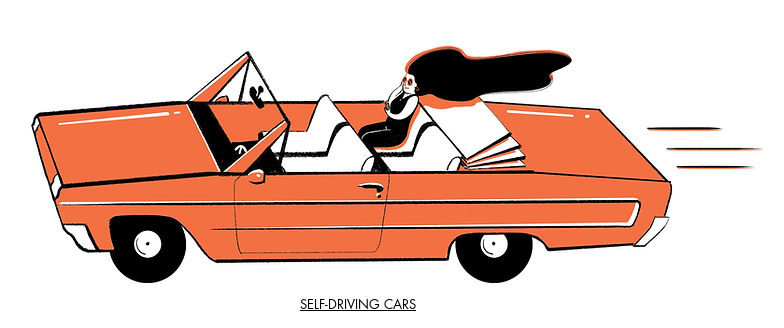What is the woman in the passenger seat doing?
Provide a well-explained and detailed answer to the question.

The illustration shows a woman comfortably reclined in the passenger seat, reading a book, while the vehicle drives itself, which implies that she is engaged in reading activity.